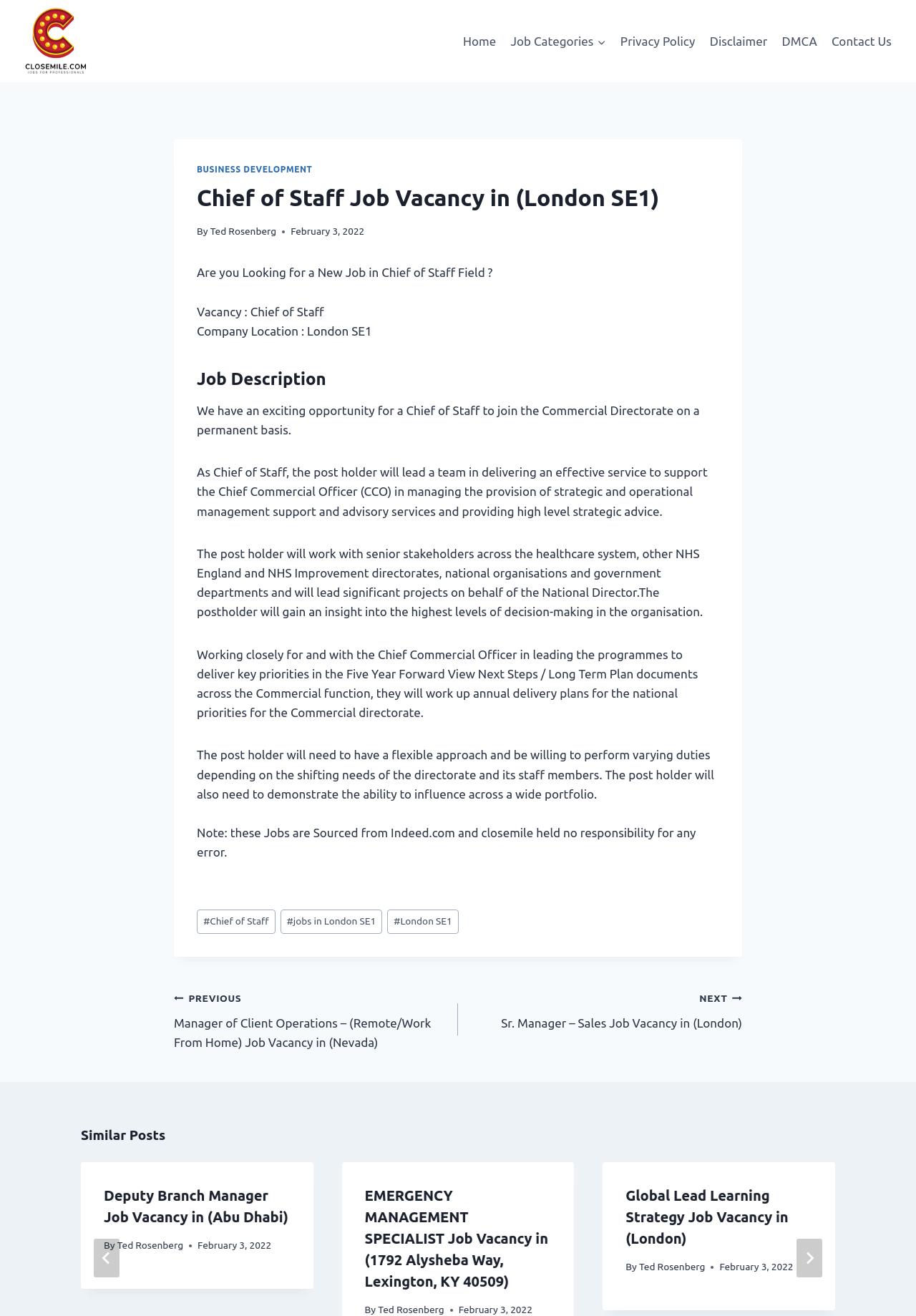Identify the bounding box of the UI element described as follows: "Show details". Provide the coordinates as four float numbers in the range of 0 to 1 [left, top, right, bottom].

None